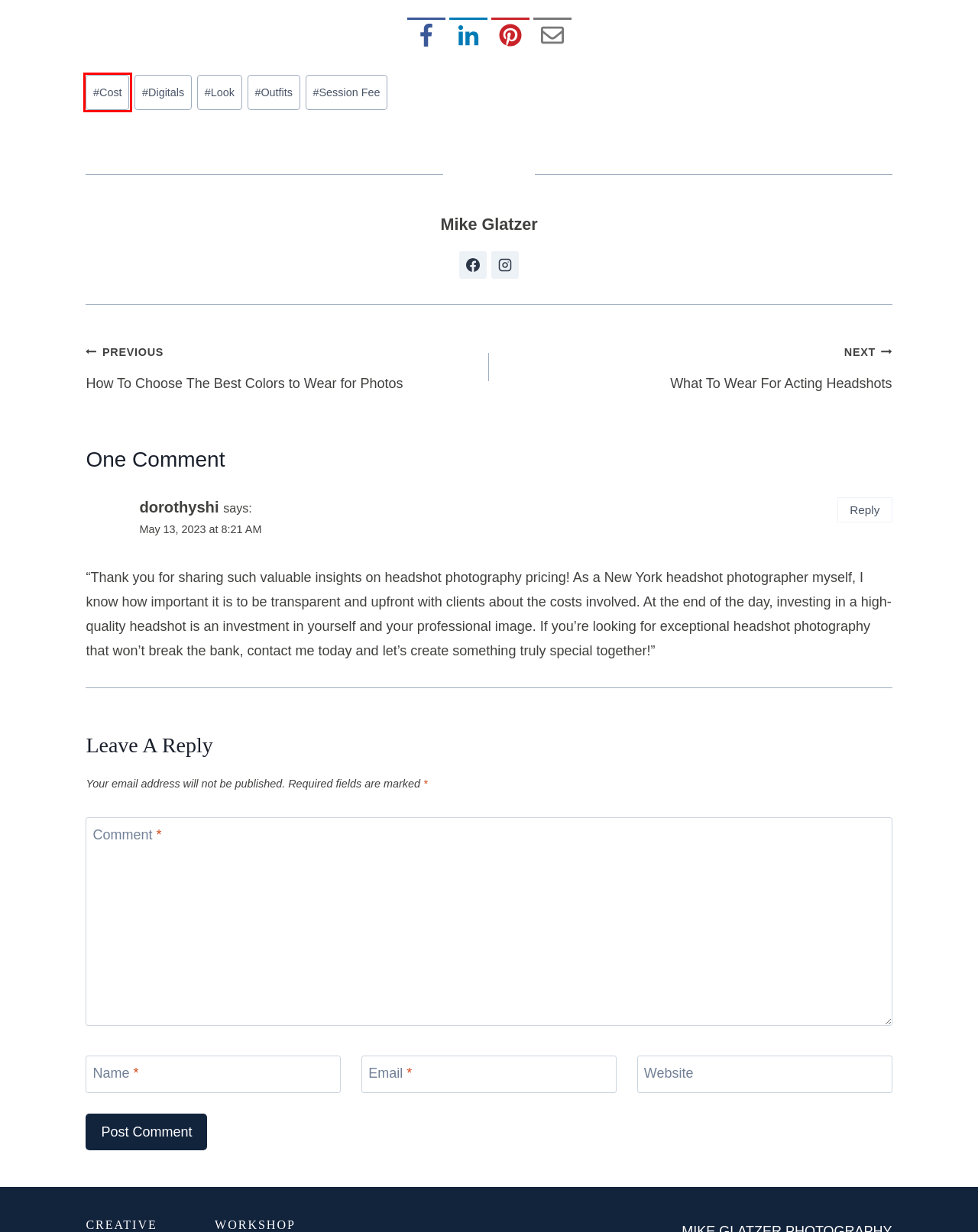You are given a screenshot of a webpage with a red rectangle bounding box around a UI element. Select the webpage description that best matches the new webpage after clicking the element in the bounding box. Here are the candidates:
A. Look  - Mike Glatzer Photography
B. Atlanta Creative Portrait Session | Mike Glatzer Photos
C. Cost  - Mike Glatzer Photography
D. How To Choose The Best Colors to Wear for Photos
E. What To Wear For Acting Headshots - Mike Glatzer Photography
F. Mike Glatzer - Mike Glatzer Photography
G. Session Fee  - Mike Glatzer Photography
H. Flash Photography Workshop by Mike Glatzer Photography

C